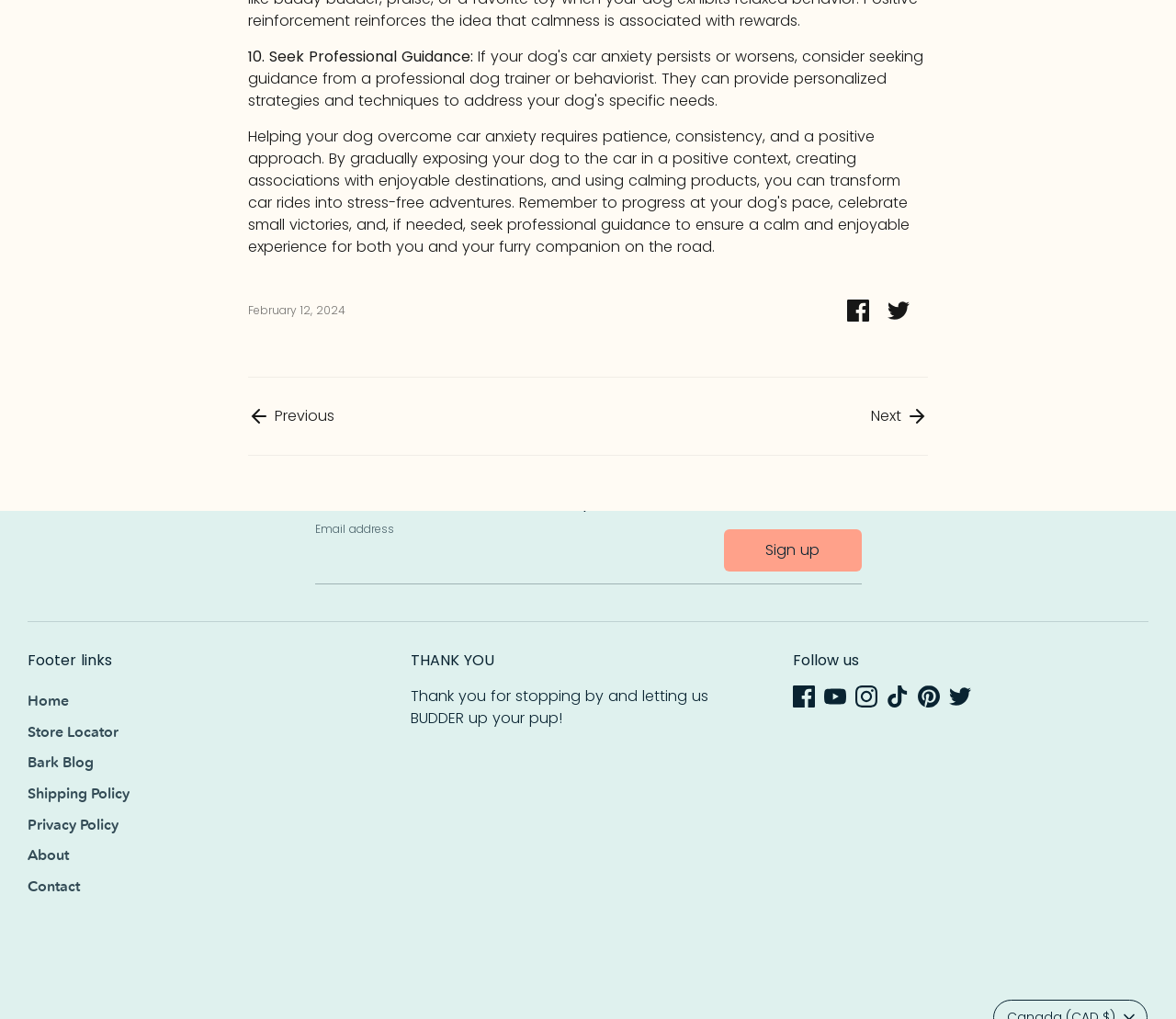What is the text above the 'Sign up' button?
Kindly offer a detailed explanation using the data available in the image.

I found a static text element above the 'Sign up' button with a bounding box coordinate of [0.268, 0.511, 0.335, 0.527]. The text reads 'Email address', which is likely a label for the textbox input field.